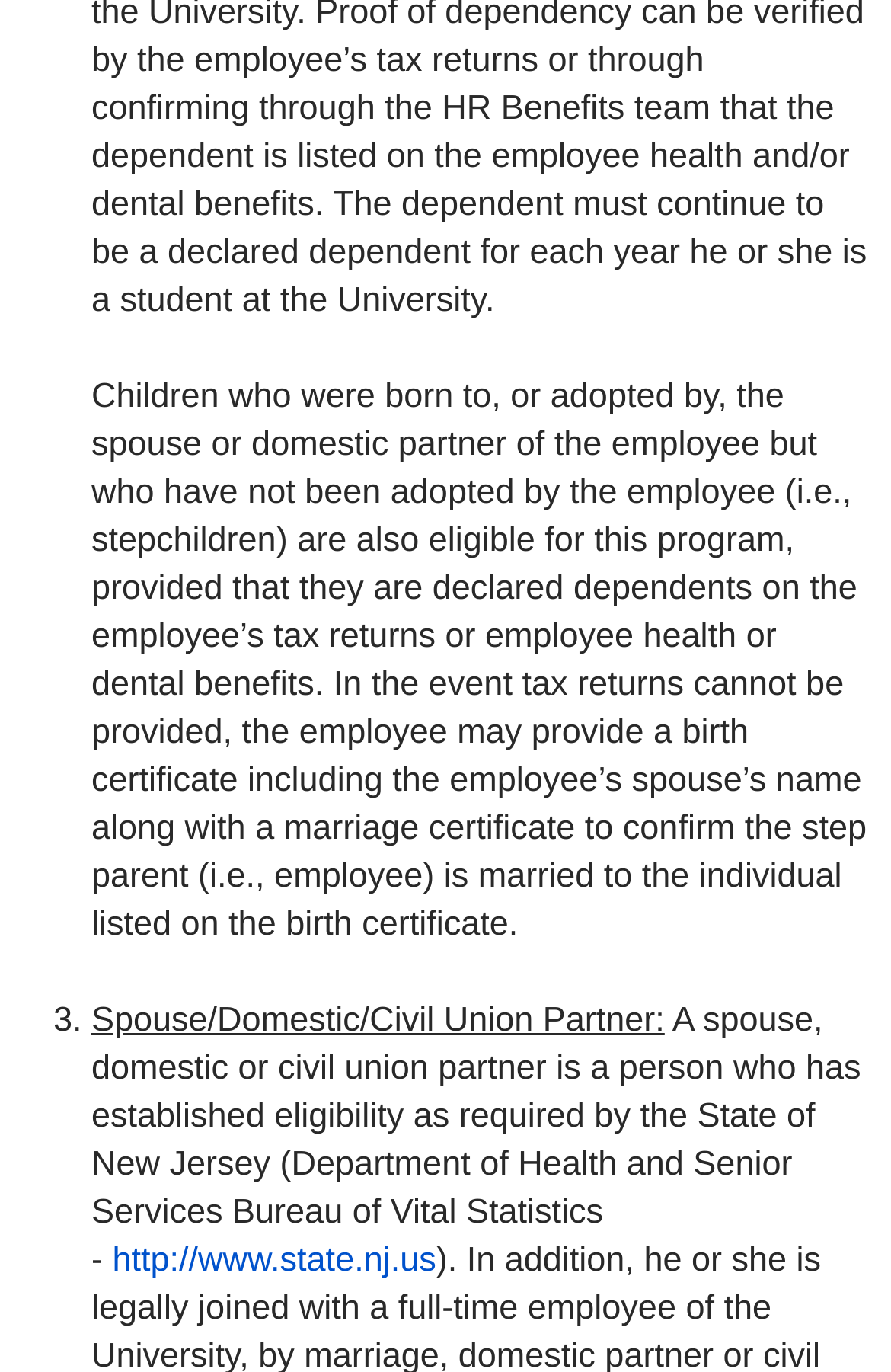What type of relatives are eligible for this program?
Examine the image and give a concise answer in one word or a short phrase.

Stepchildren